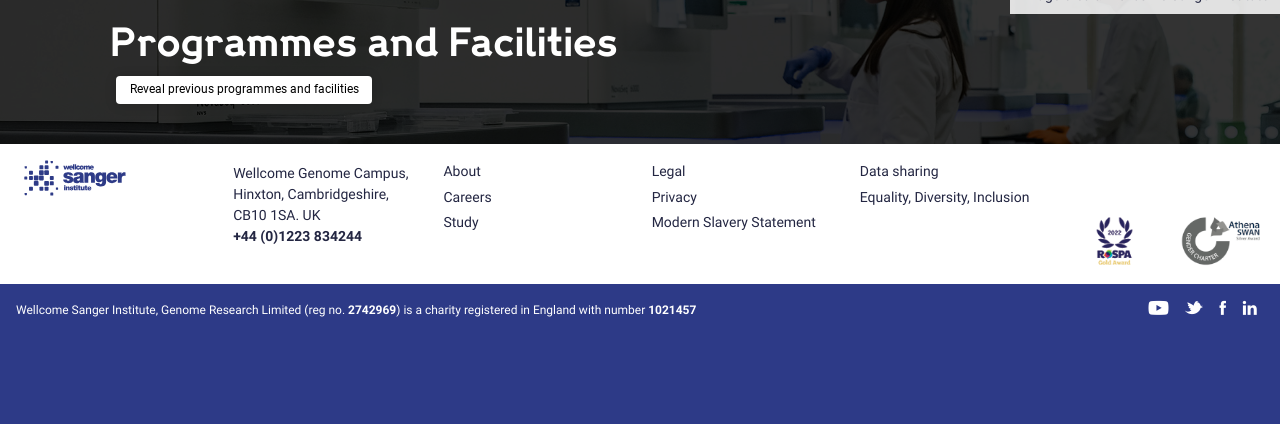What is the phone number of the institute?
From the image, respond using a single word or phrase.

+44 (0)1223 834244